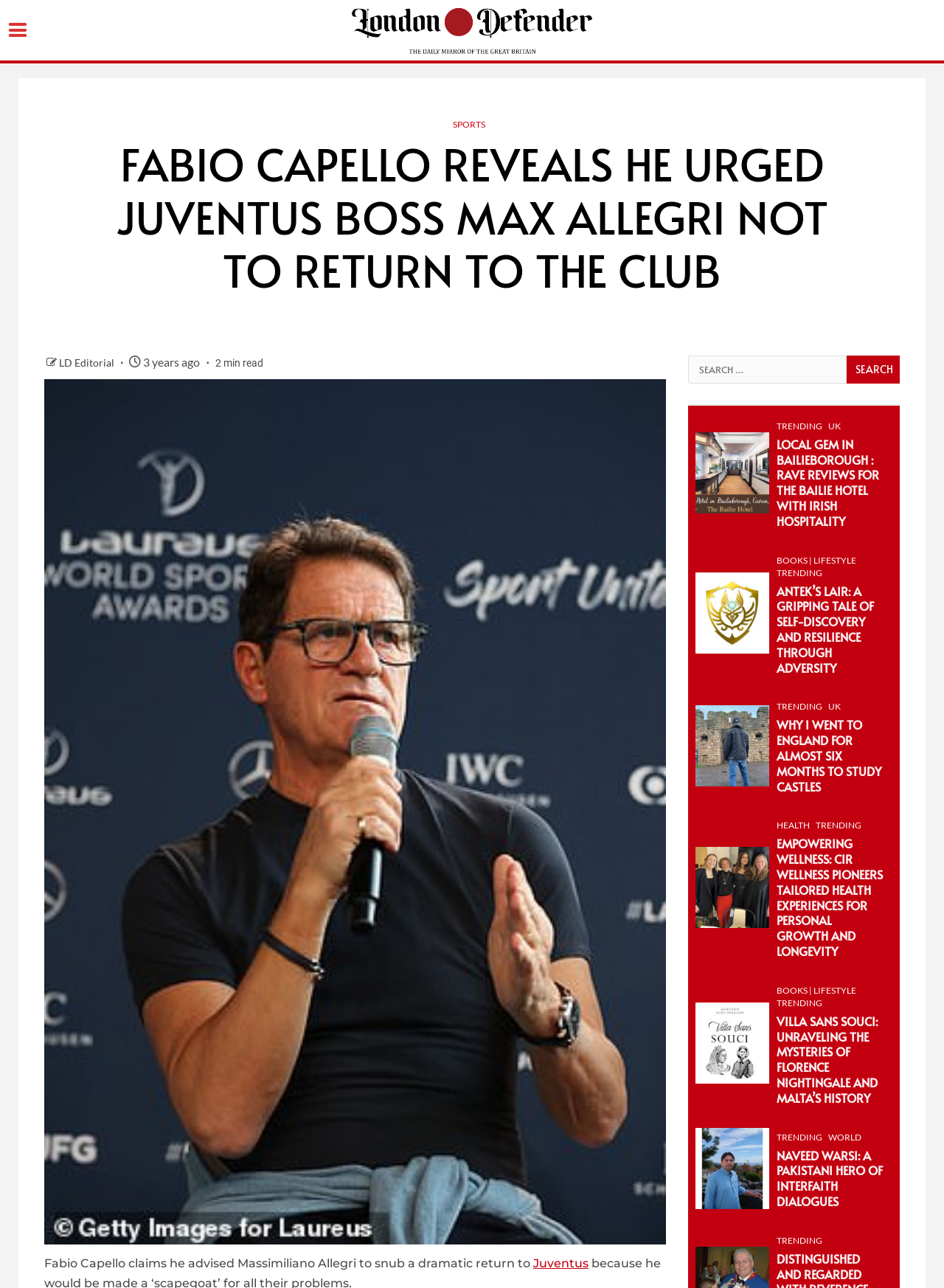What is the name of the hotel mentioned in the article? Based on the screenshot, please respond with a single word or phrase.

The Bailie Hotel